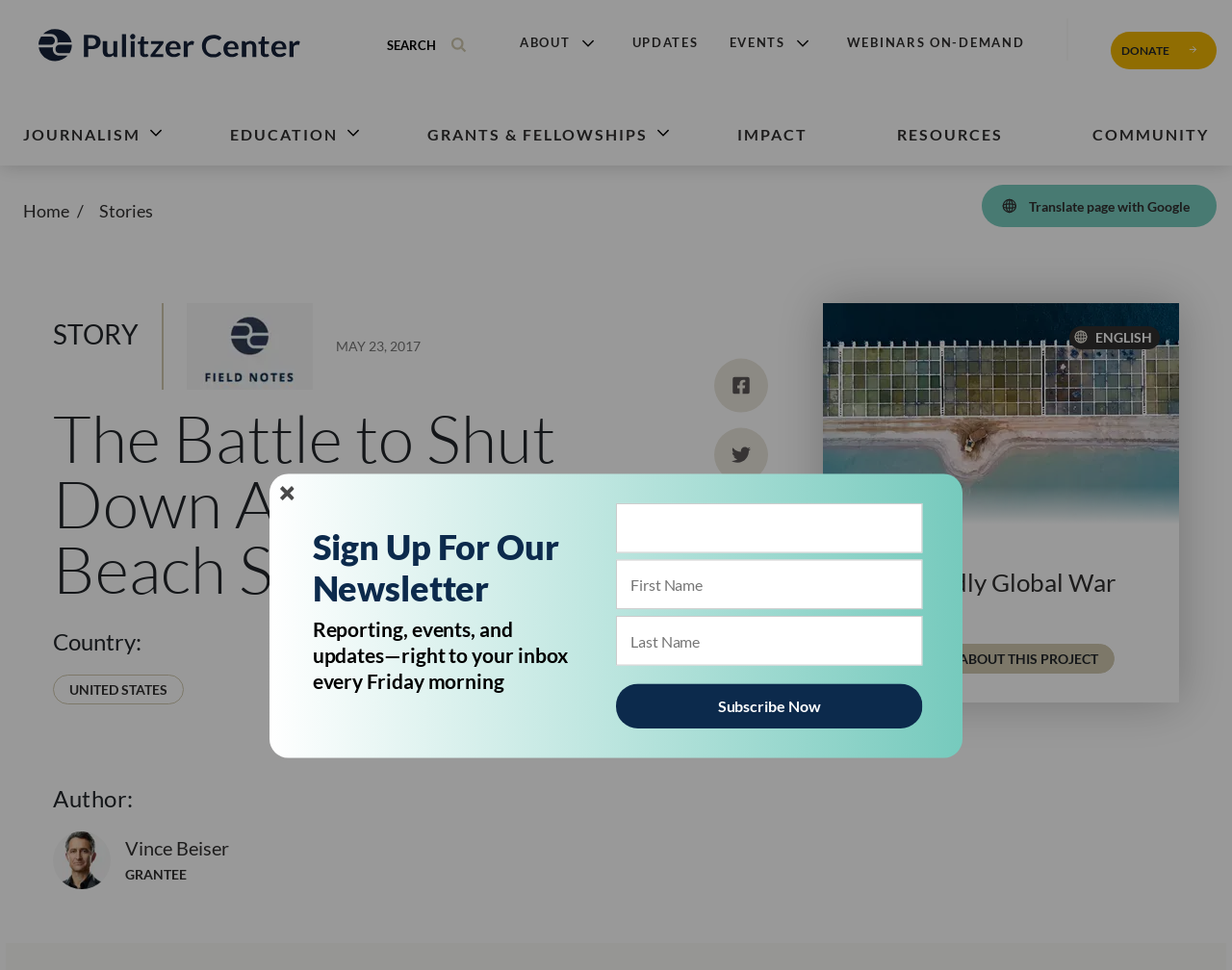Please indicate the bounding box coordinates of the element's region to be clicked to achieve the instruction: "Click on the 'The Deadly Global War for Sand' link". Provide the coordinates as four float numbers between 0 and 1, i.e., [left, top, right, bottom].

[0.699, 0.584, 0.905, 0.648]